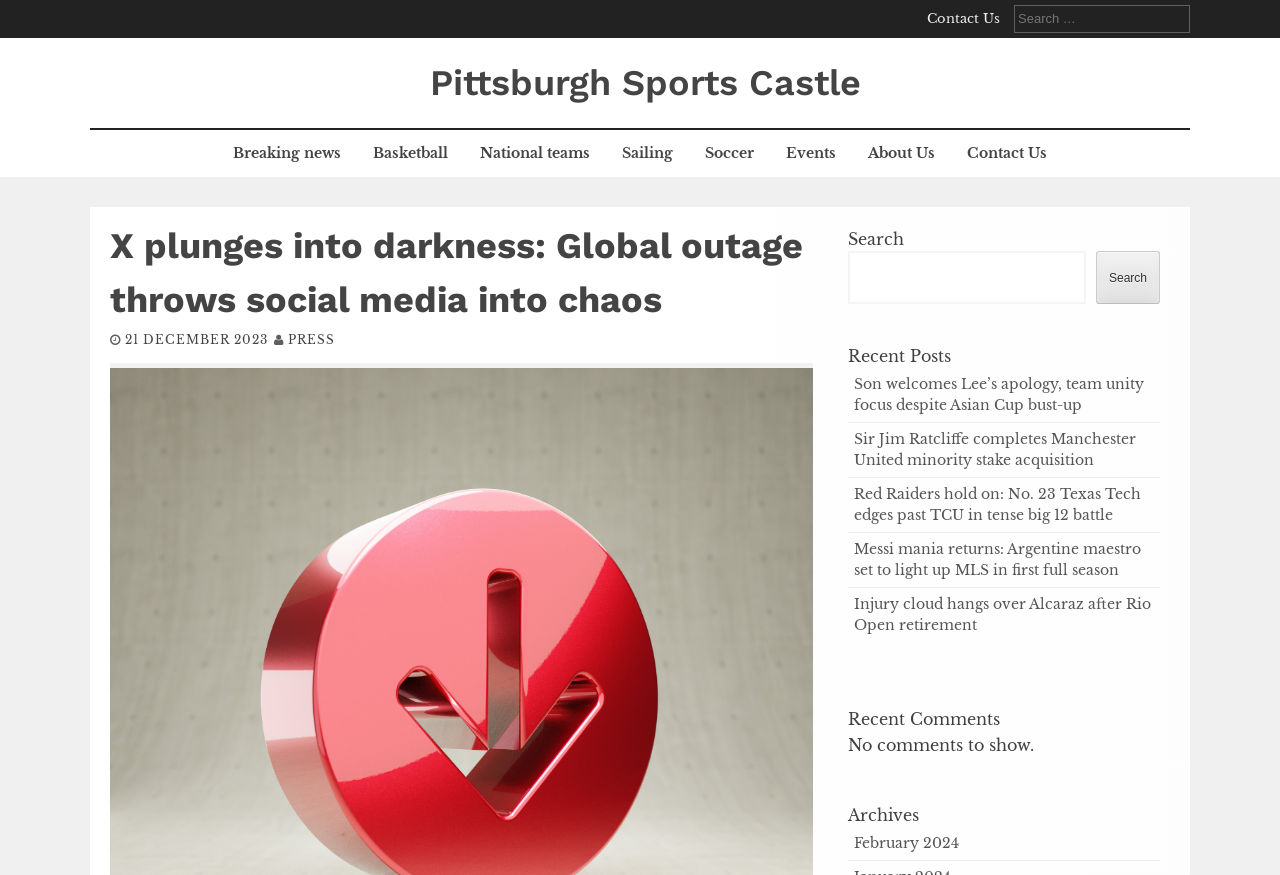What is the date of the news article 'X plunges into darkness: Global outage throws social media into chaos'?
Answer the question in a detailed and comprehensive manner.

I looked at the link element with the text '21 DECEMBER 2023' which is located next to the heading 'X plunges into darkness: Global outage throws social media into chaos', indicating that it is the date of the news article.